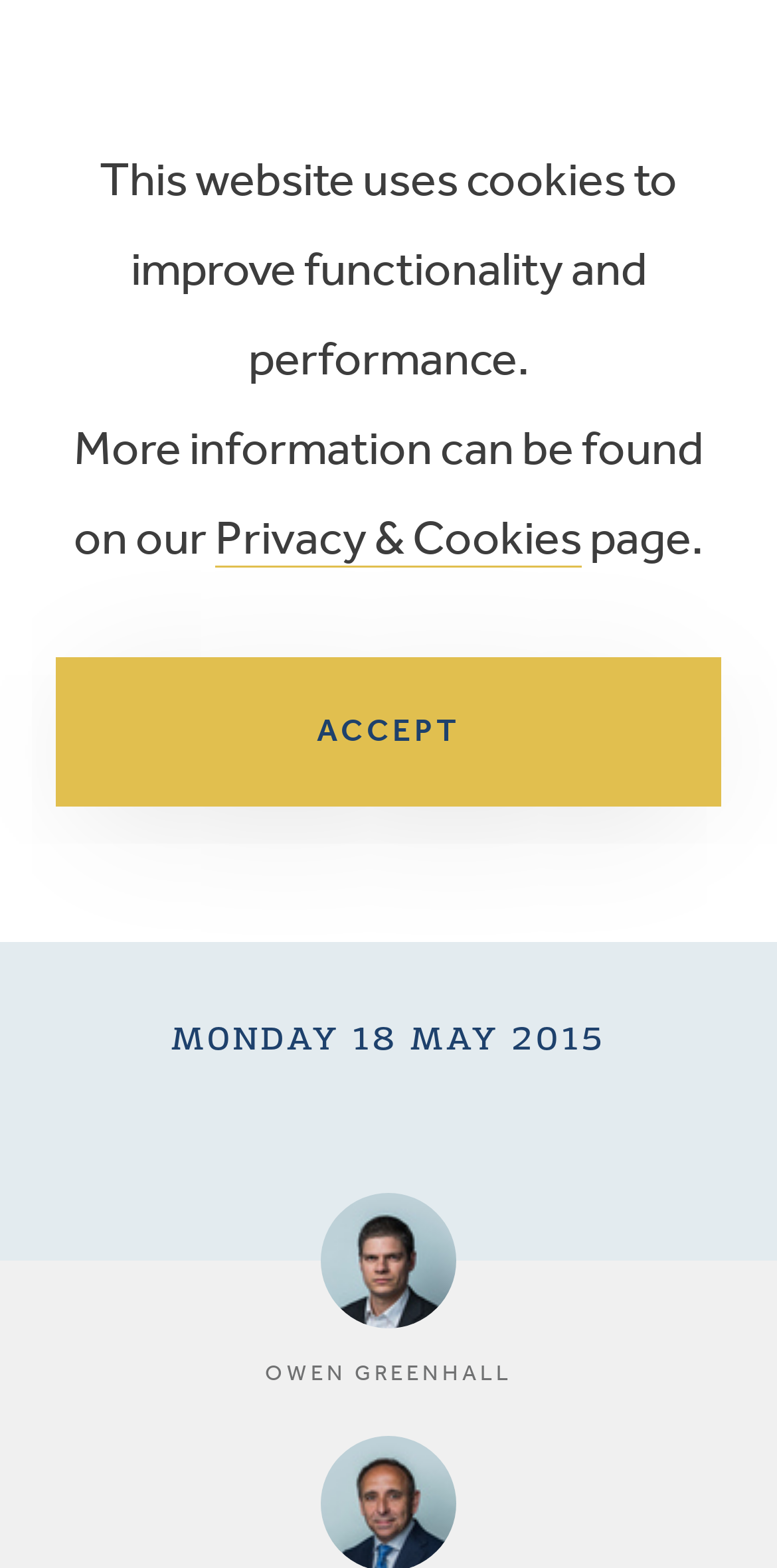Answer the question below using just one word or a short phrase: 
What is the date of the news article?

MONDAY 18 MAY 2015